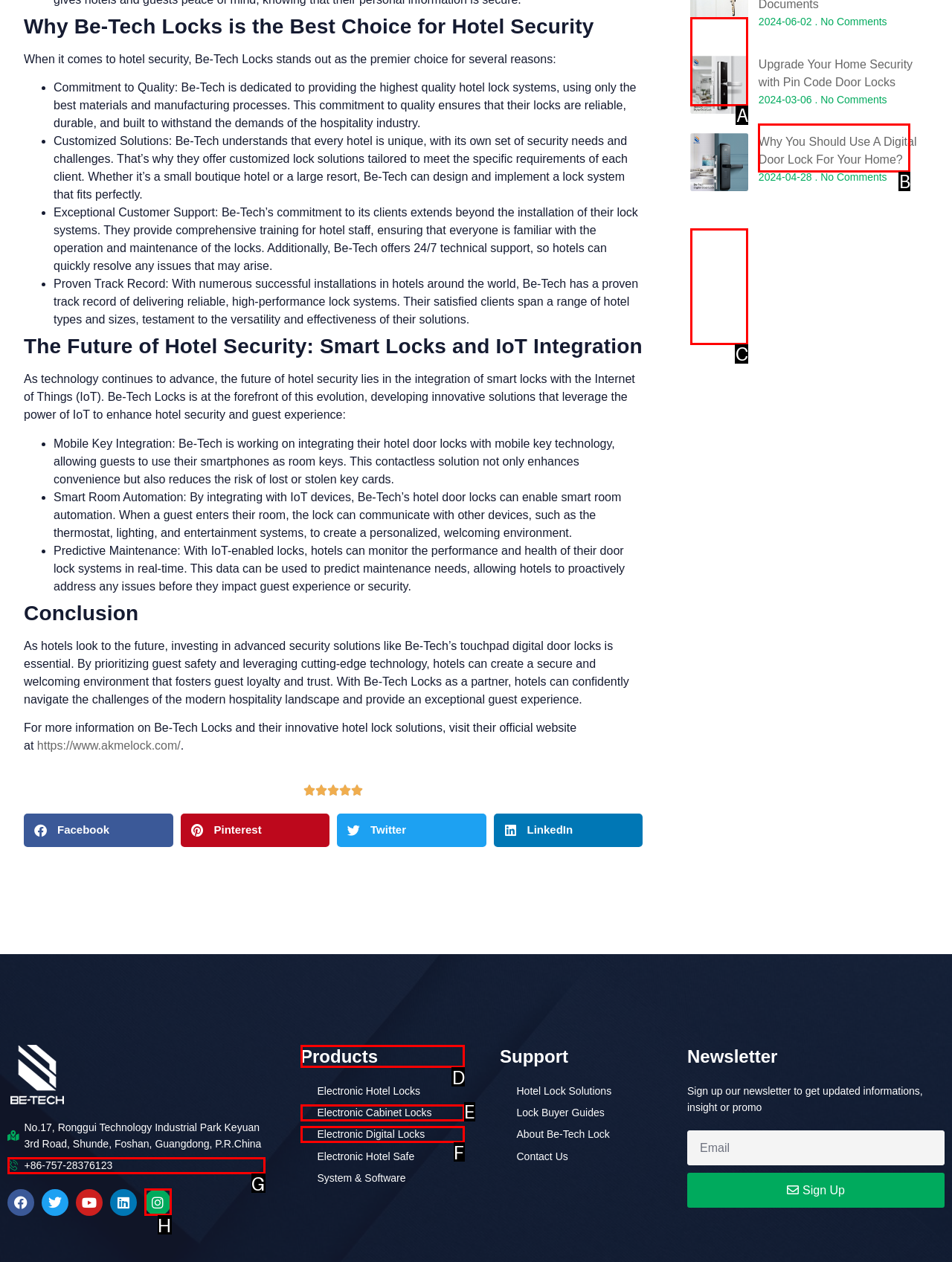Indicate the HTML element that should be clicked to perform the task: Click on the 'Products' heading Reply with the letter corresponding to the chosen option.

D